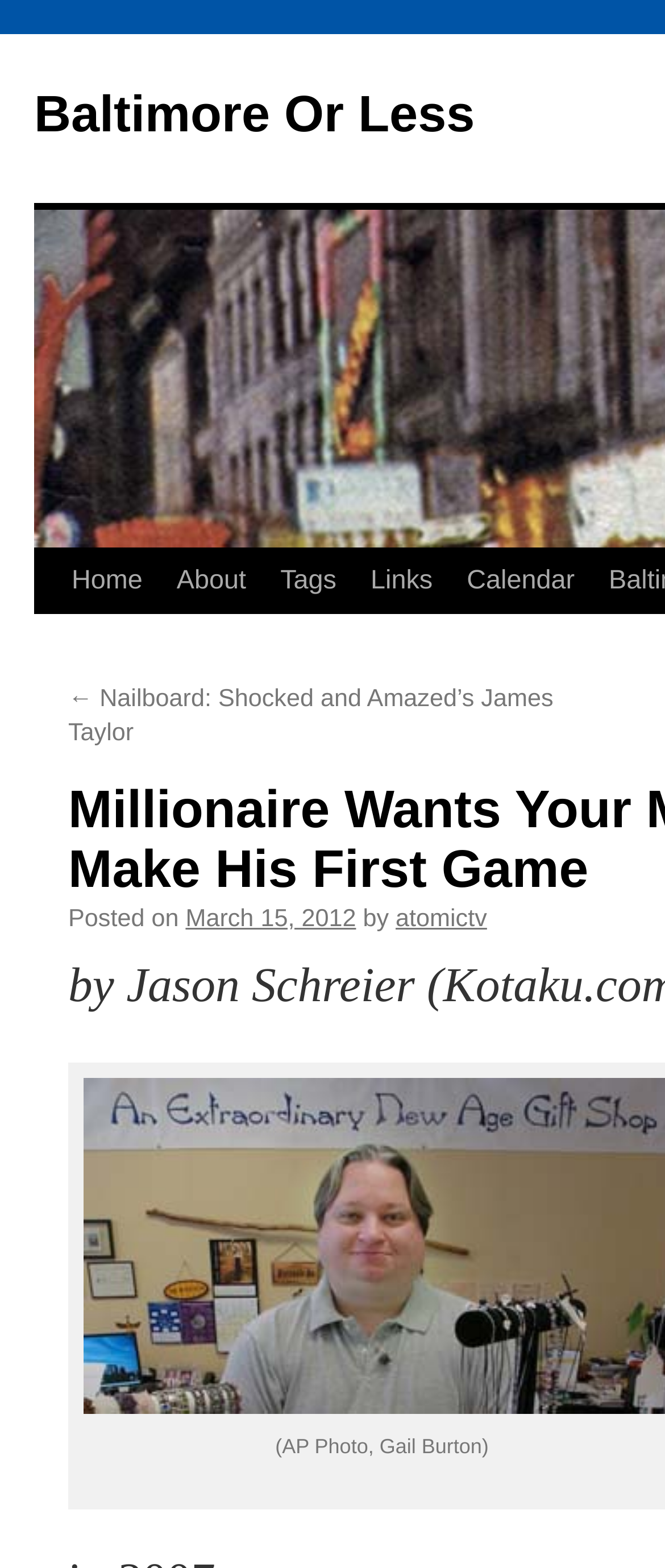What is the source of the image?
Answer with a single word or phrase by referring to the visual content.

AP Photo, Gail Burton